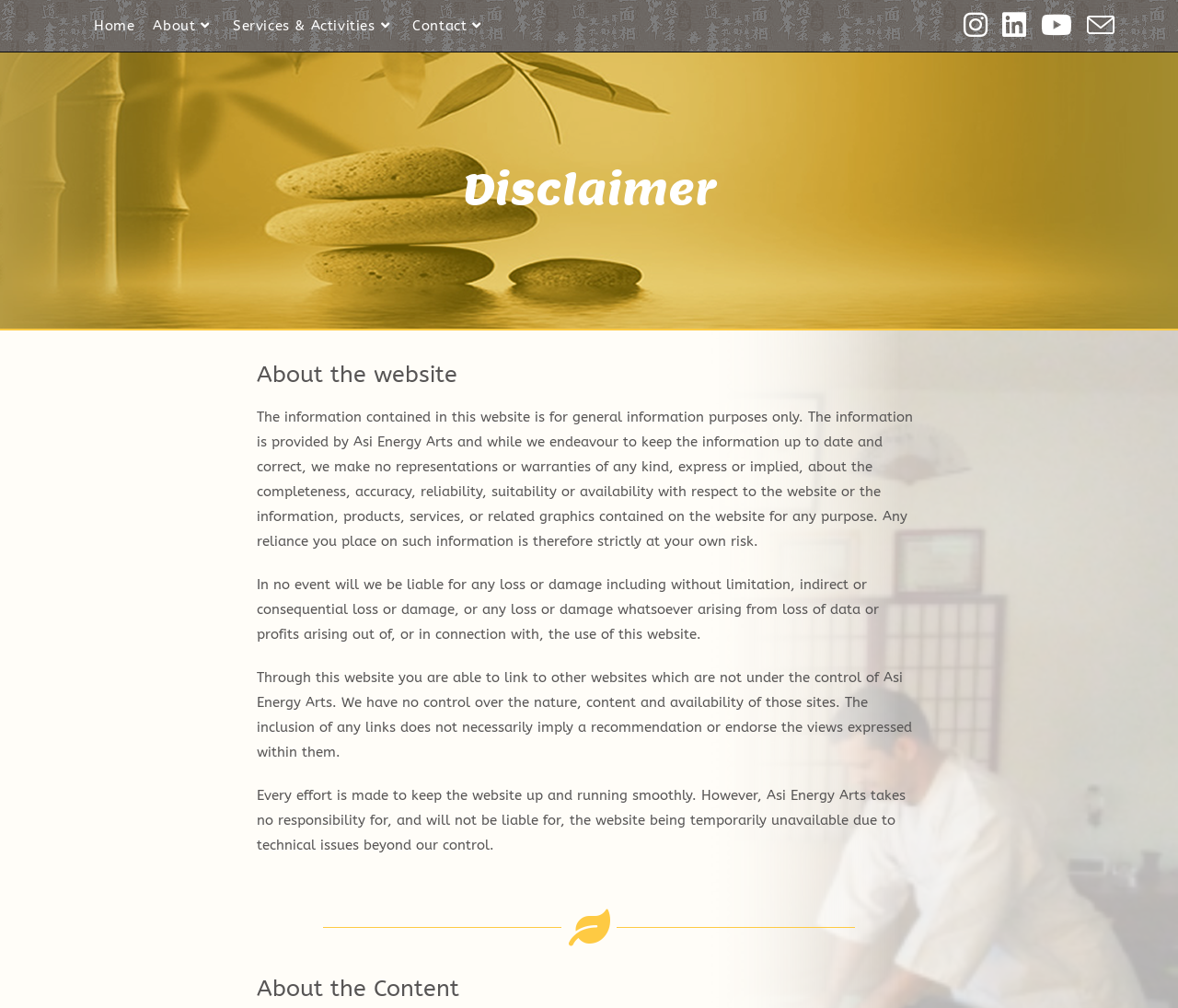Please find the bounding box coordinates of the element that must be clicked to perform the given instruction: "Open Youtube". The coordinates should be four float numbers from 0 to 1, i.e., [left, top, right, bottom].

[0.88, 0.006, 0.914, 0.043]